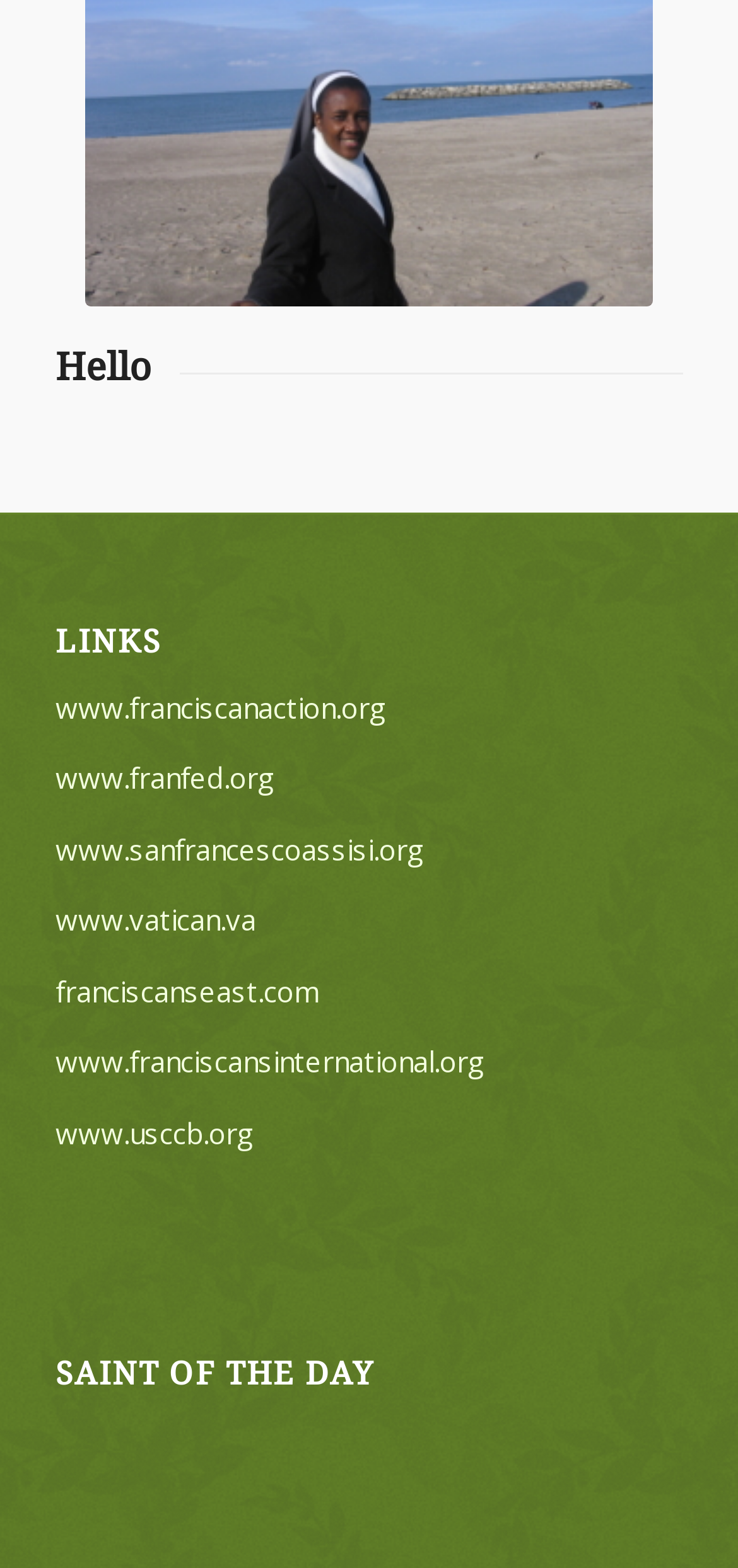Is 'SAINT OF THE DAY' a link?
Could you please answer the question thoroughly and with as much detail as possible?

I found the 'SAINT OF THE DAY' heading and noticed that it has a child element which is a link with the same text, indicating that 'SAINT OF THE DAY' is a link.